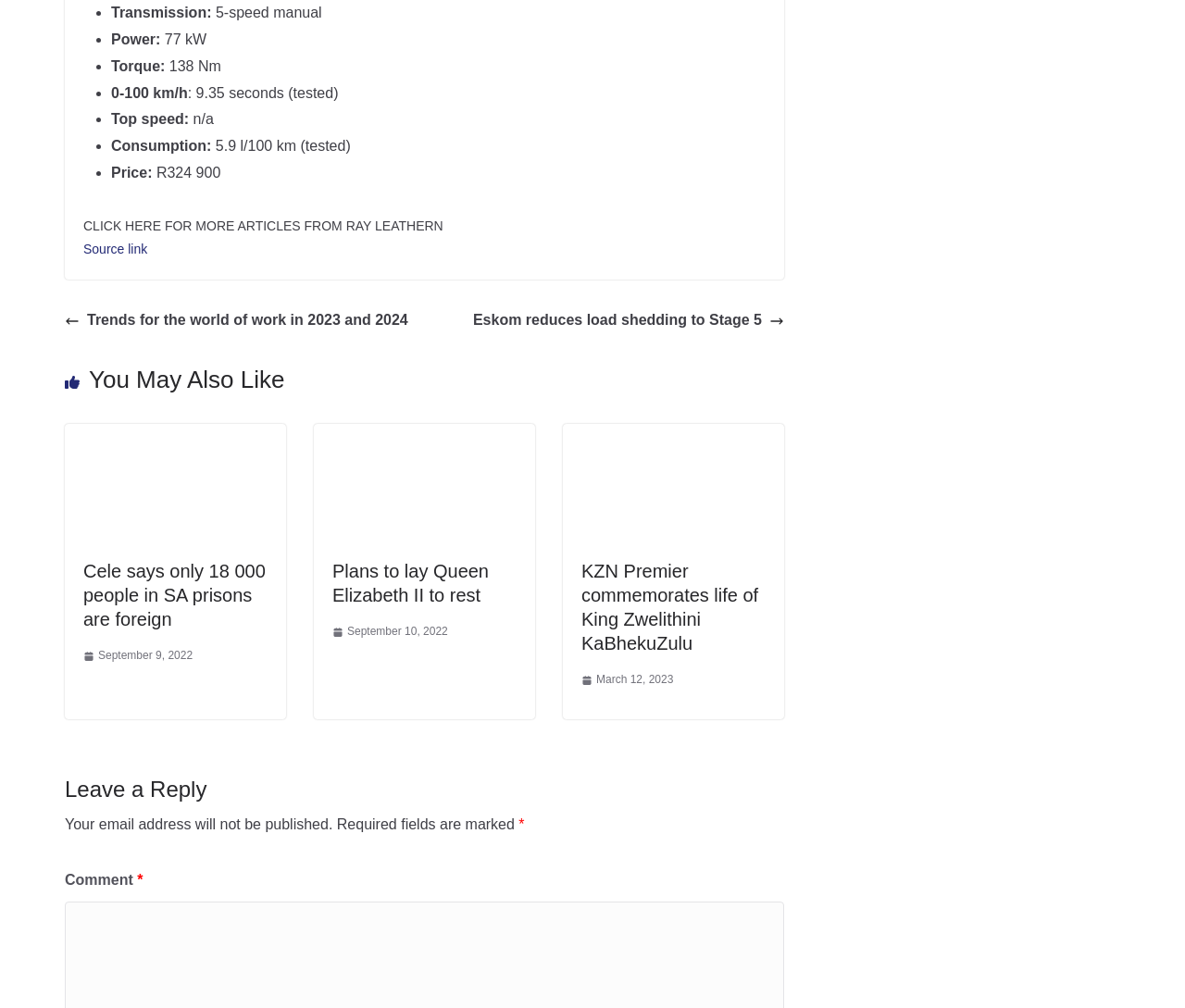Please locate the clickable area by providing the bounding box coordinates to follow this instruction: "Leave a reply".

[0.055, 0.769, 0.662, 0.798]